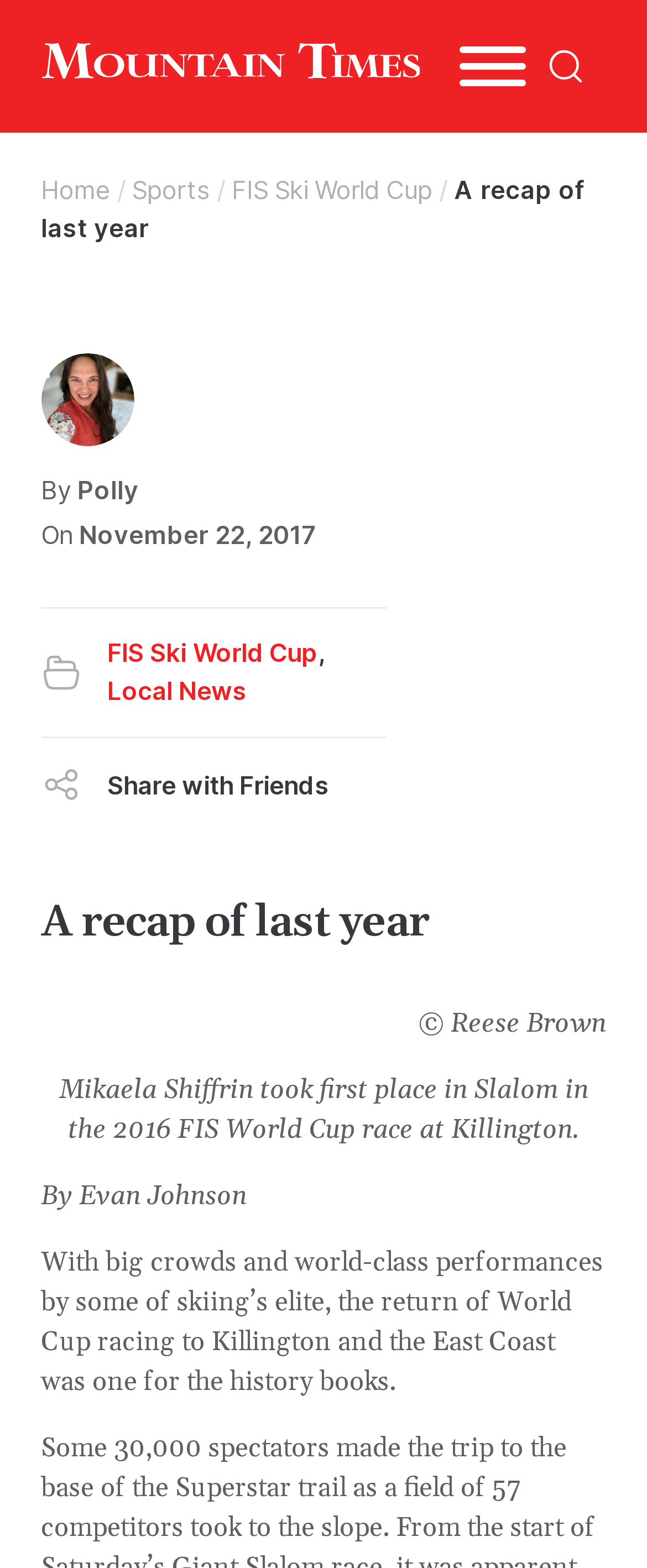Who wrote the article?
From the details in the image, provide a complete and detailed answer to the question.

I found the author's name by looking at the text 'By Polly' which is located below the title of the article.